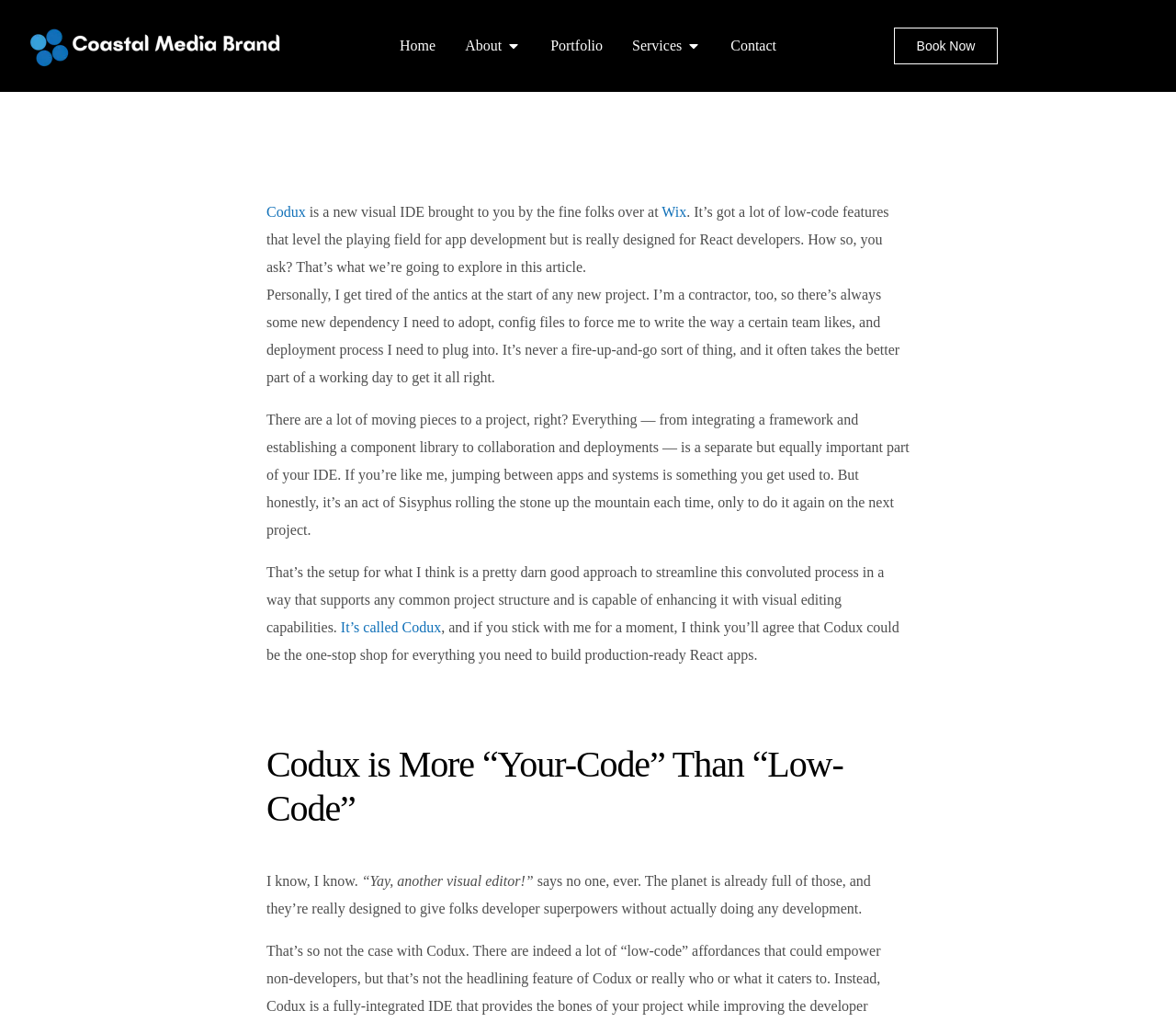What is the purpose of Codux?
Using the information from the image, provide a comprehensive answer to the question.

According to the article, Codux is designed to streamline the convoluted process of setting up a new project, including integrating a framework, establishing a component library, collaboration, and deployments. It aims to support any common project structure and enhance it with visual editing capabilities.